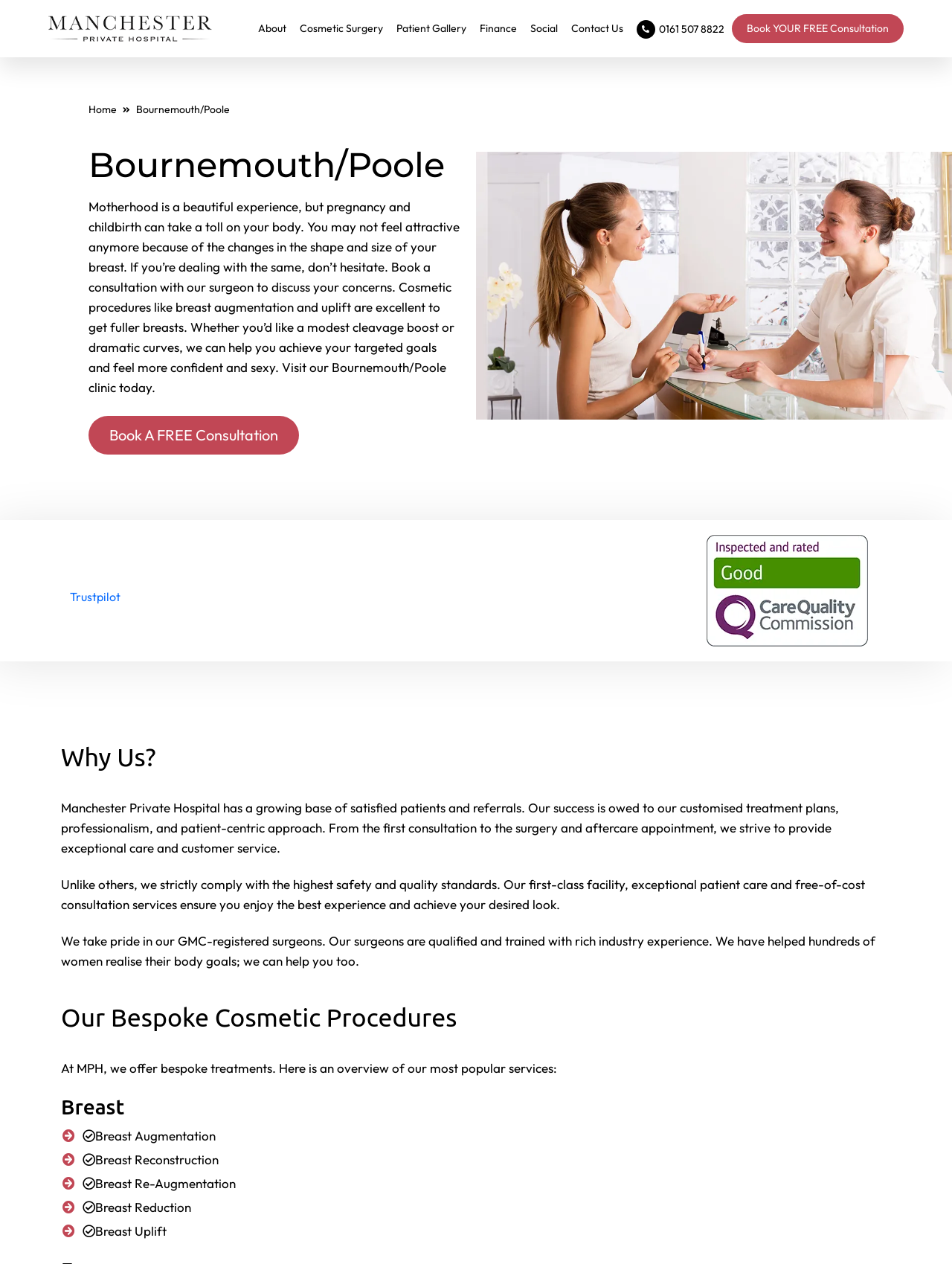Review the image closely and give a comprehensive answer to the question: What is the name of the hospital?

I found the answer by looking at the top-left corner of the webpage, where I saw a link with the text 'Manchester Private Hospital' and an image with the same name. This suggests that the hospital's name is Manchester Private Hospital.